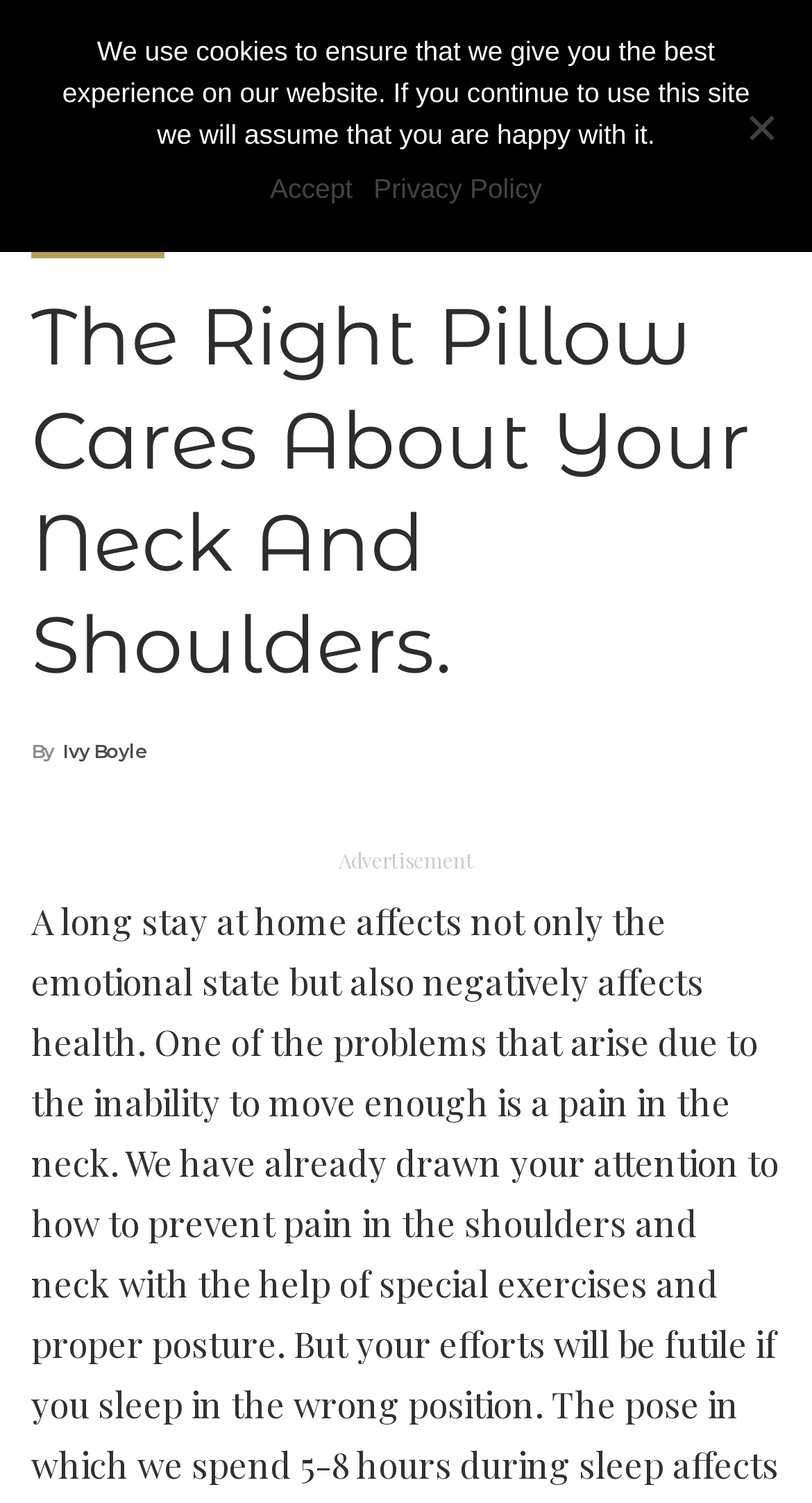Please use the details from the image to answer the following question comprehensively:
Who is the author of the article?

I found the author's name by looking at the link element with the text 'By Ivy Boyle' which is located below the main heading of the article, indicating that Ivy Boyle is the author of the article.